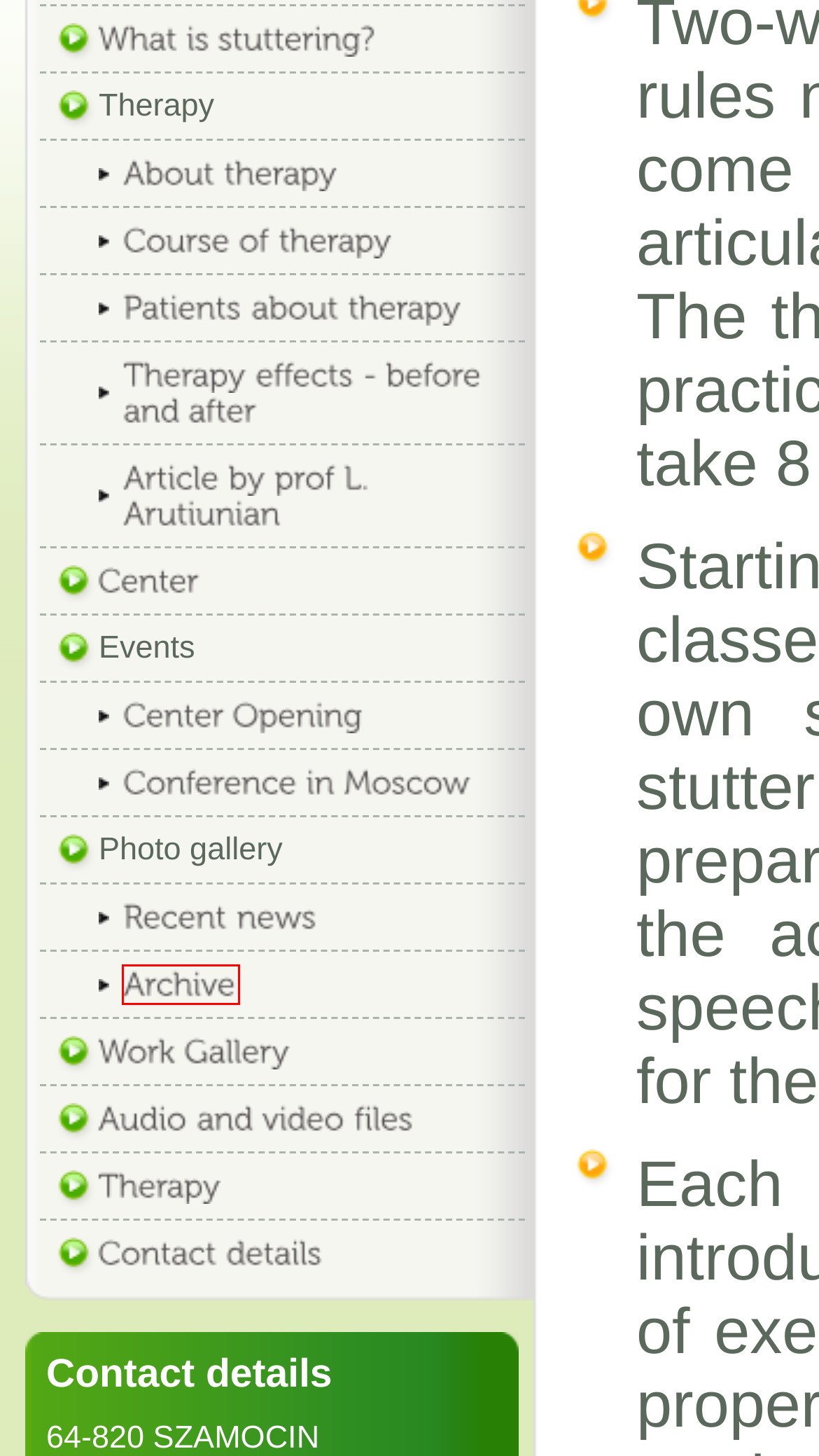You are provided with a screenshot of a webpage that has a red bounding box highlighting a UI element. Choose the most accurate webpage description that matches the new webpage after clicking the highlighted element. Here are your choices:
A. Contact details - Centrum Terapii Jąkania
B. Archive: Photos - Stuttering Treatment Center
C. Patients about therapy - Stuttering Treatment Center
D. Audio and video files - Stuttering Treatment Center
E. About therapy - Stuttering Treatment Center
F. Therapy effects - before and after - Stuttering Treatment Center
G. Stuttering Treatment Center
H. Events: Conference in Moscow - Stuttering Treatment Center

B